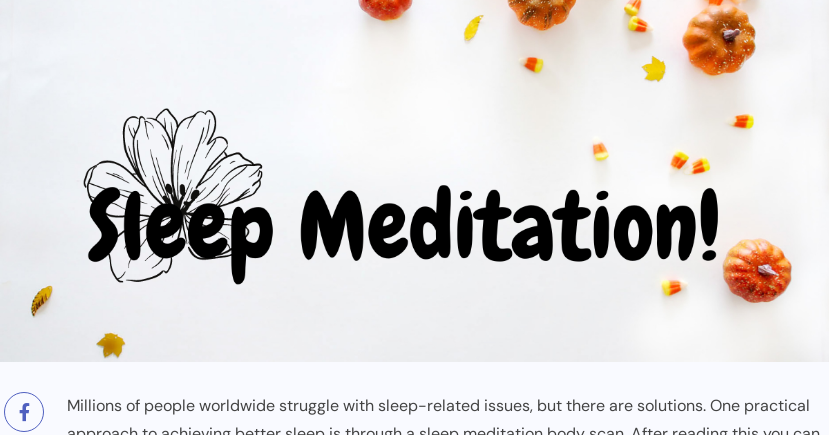What season is depicted in the background of the image?
Can you provide an in-depth and detailed response to the question?

The presence of autumn leaves and small pumpkins in the background of the image suggests that the season depicted is autumn, which is often associated with cozy and calming atmosphere, fitting for the theme of sleep meditation.